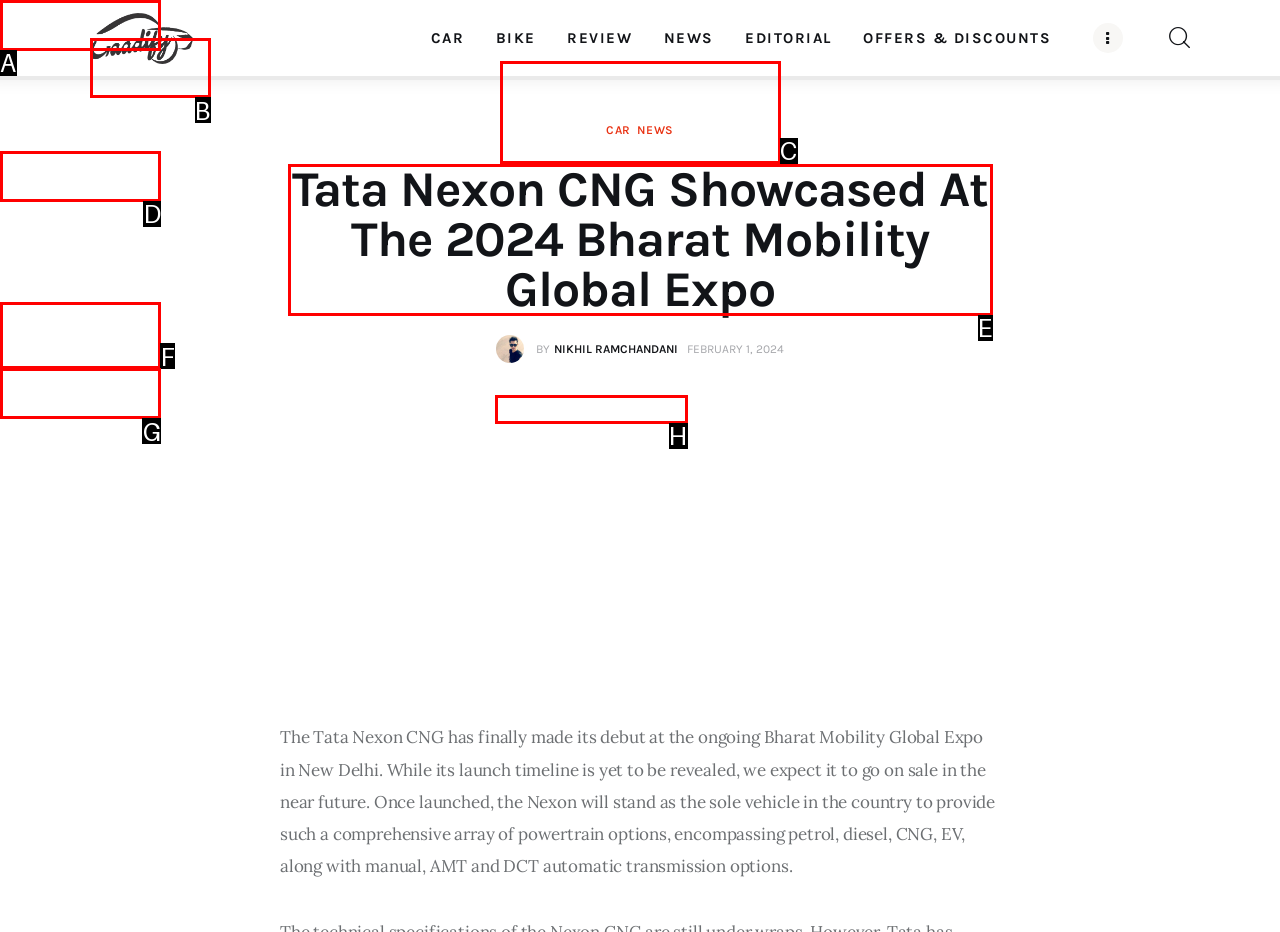Which HTML element should be clicked to complete the following task: View the Tata Nexon CNG details?
Answer with the letter corresponding to the correct choice.

E